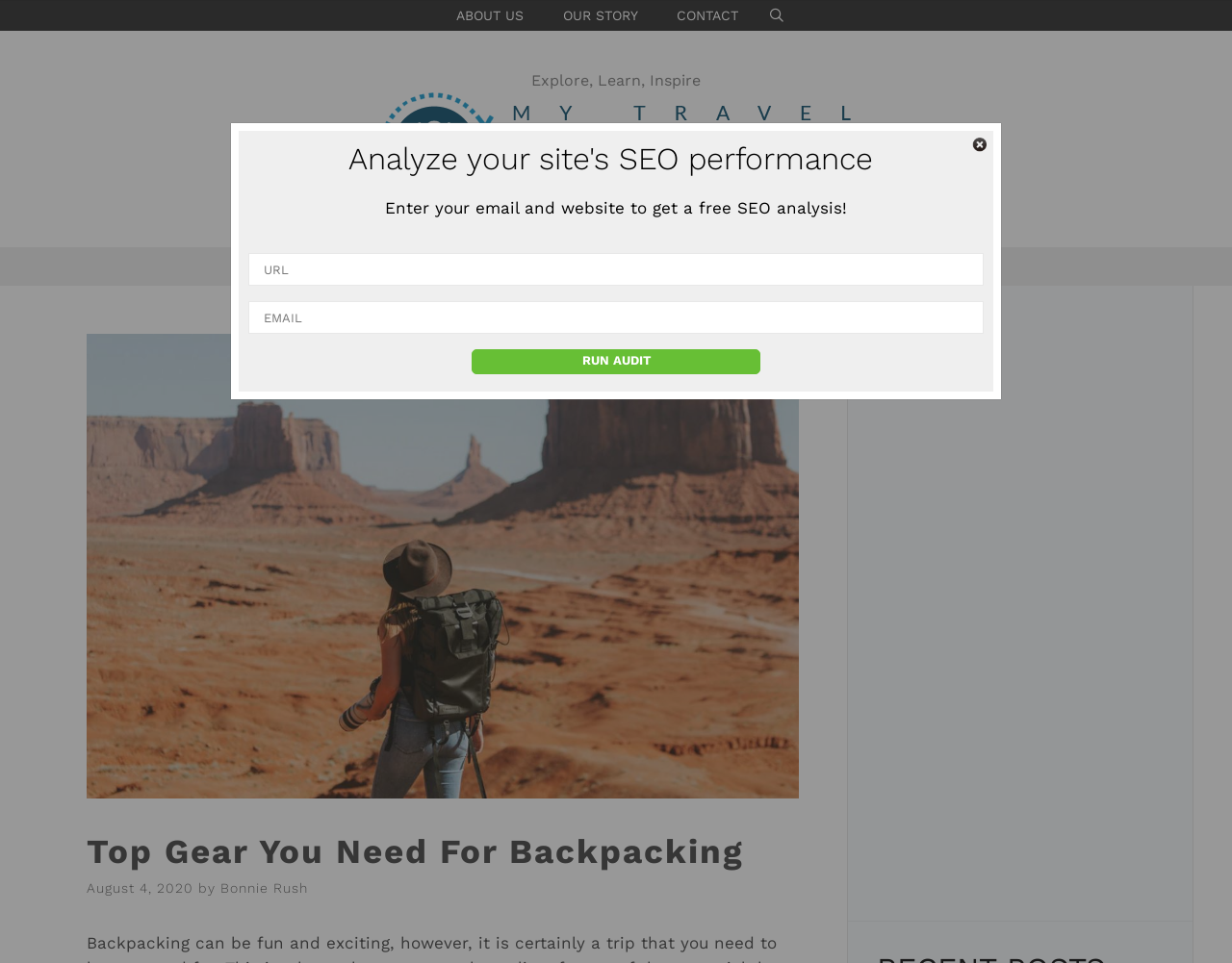Can you pinpoint the bounding box coordinates for the clickable element required for this instruction: "Run SEO audit"? The coordinates should be four float numbers between 0 and 1, i.e., [left, top, right, bottom].

[0.383, 0.363, 0.617, 0.388]